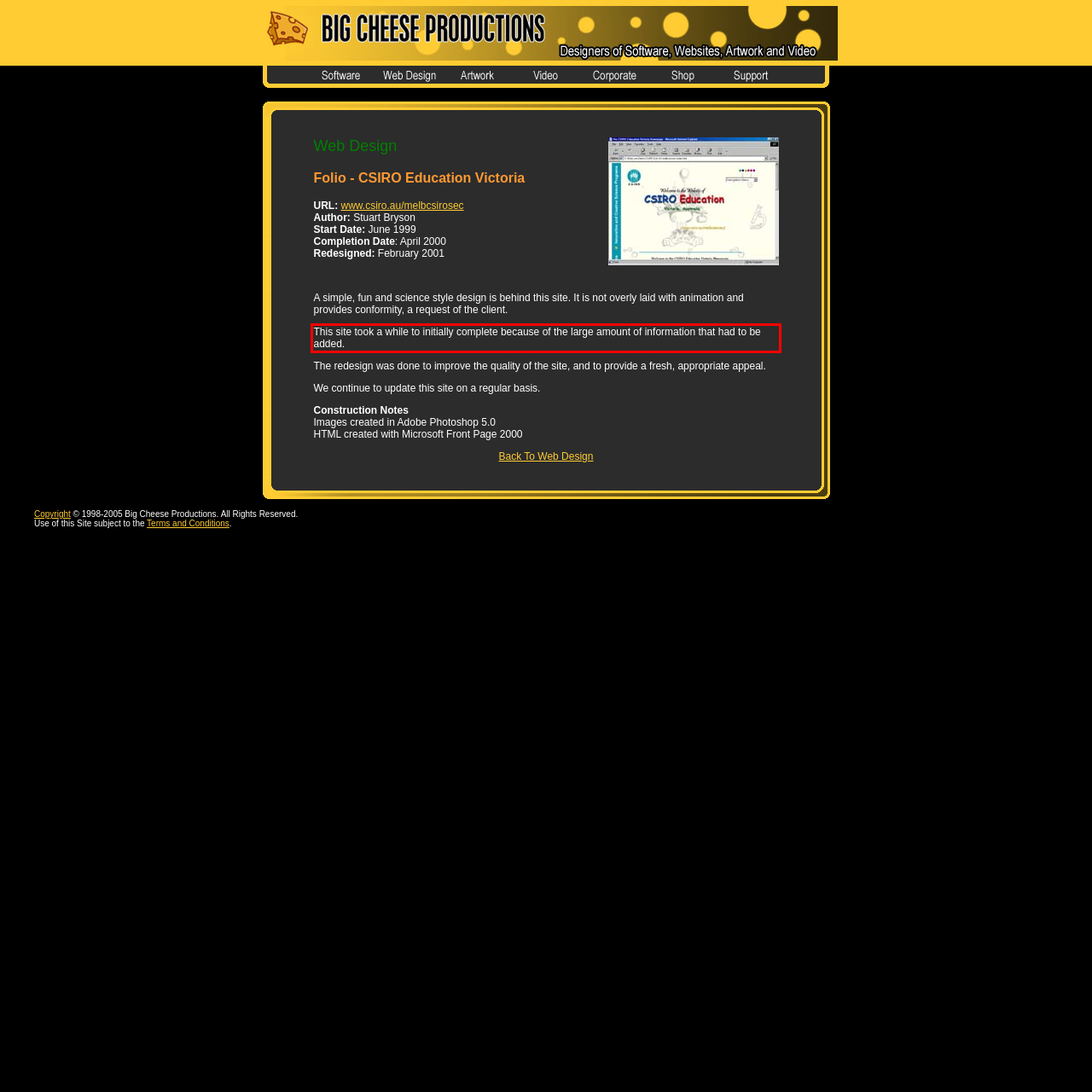Analyze the screenshot of the webpage and extract the text from the UI element that is inside the red bounding box.

This site took a while to initially complete because of the large amount of information that had to be added.